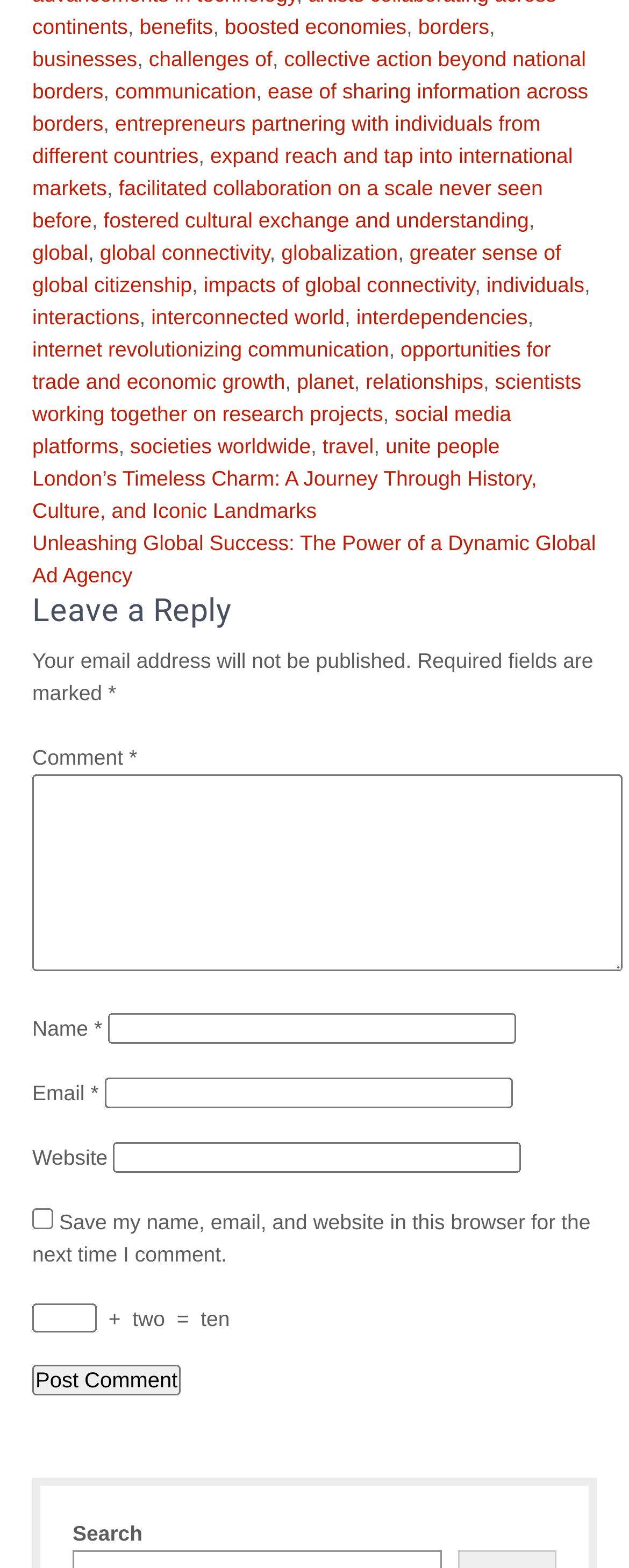Can you determine the bounding box coordinates of the area that needs to be clicked to fulfill the following instruction: "Read Adobe's Privacy policy"?

None